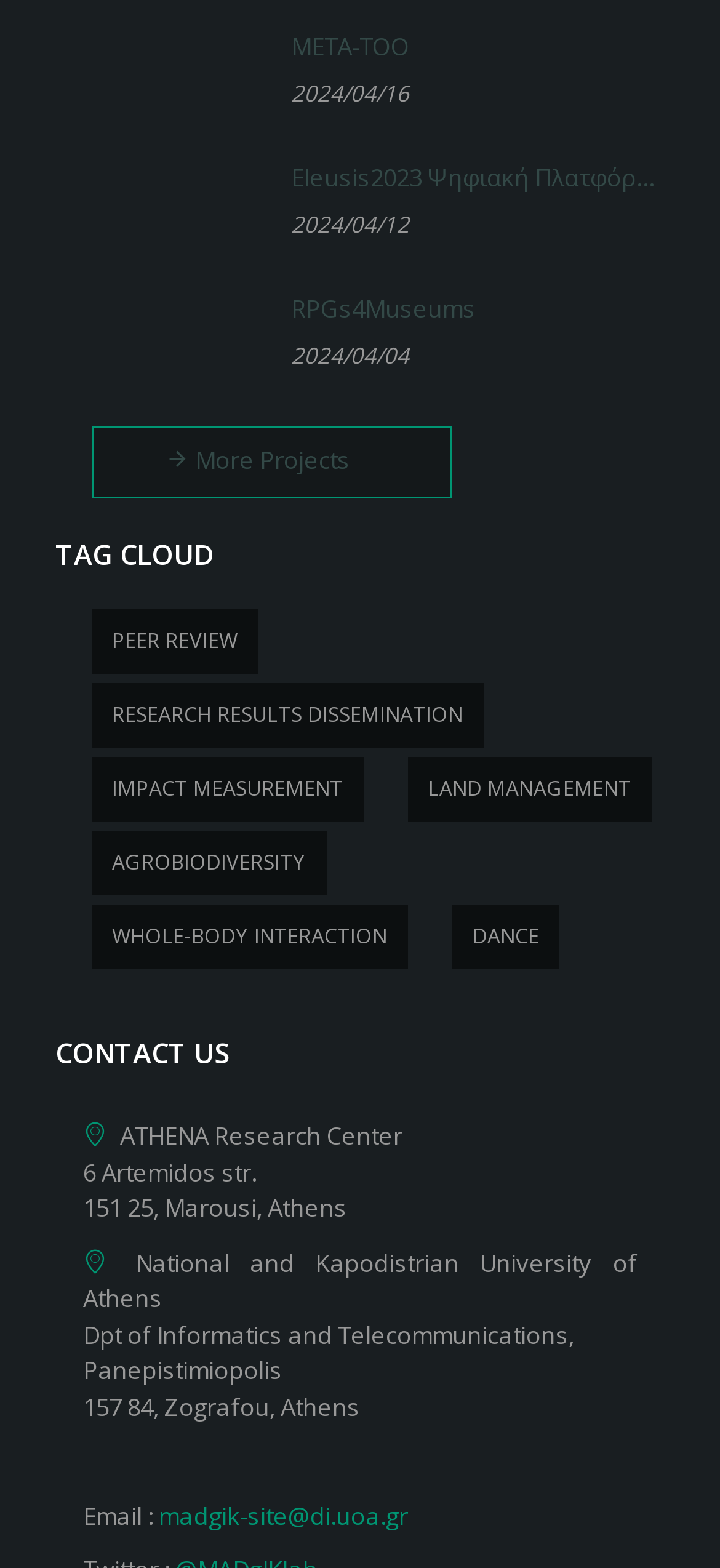What is the topic of the link 'RPGs4Museums'?
Answer the question based on the image using a single word or a brief phrase.

Museums